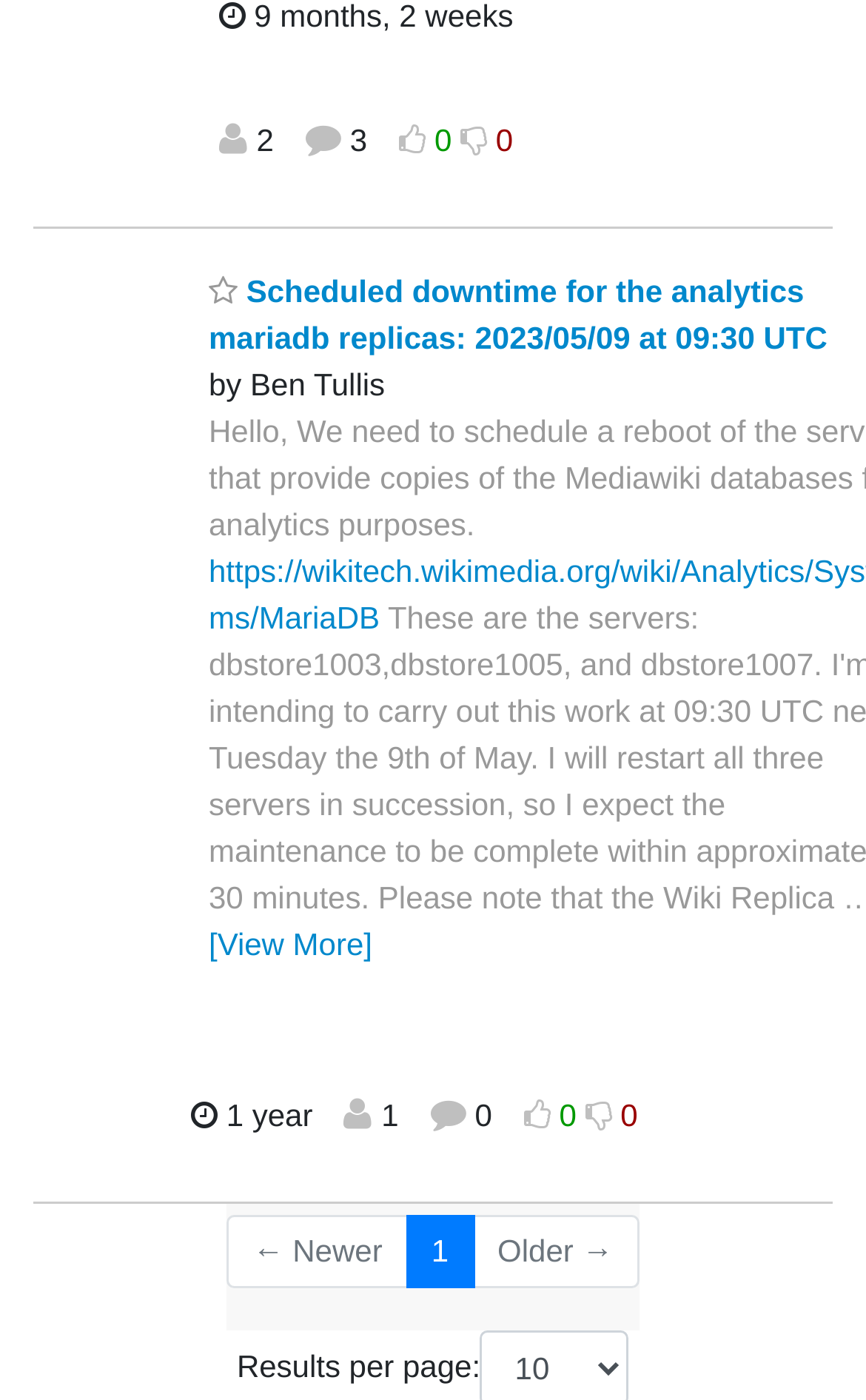Provide a brief response to the question below using a single word or phrase: 
How many results are shown per page?

Unknown